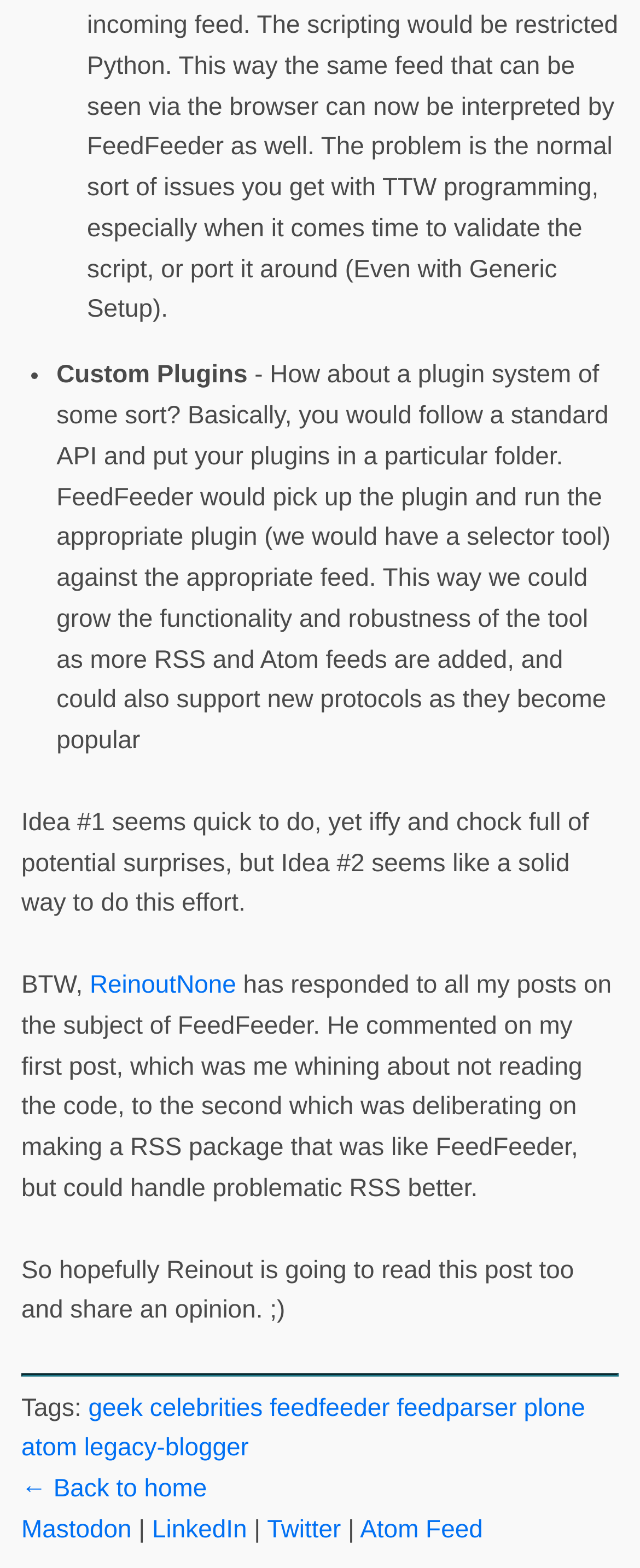Respond with a single word or short phrase to the following question: 
What are the tags associated with the post?

geek celebrities, feedfeeder, feedparser, plone, atom, legacy-blogger